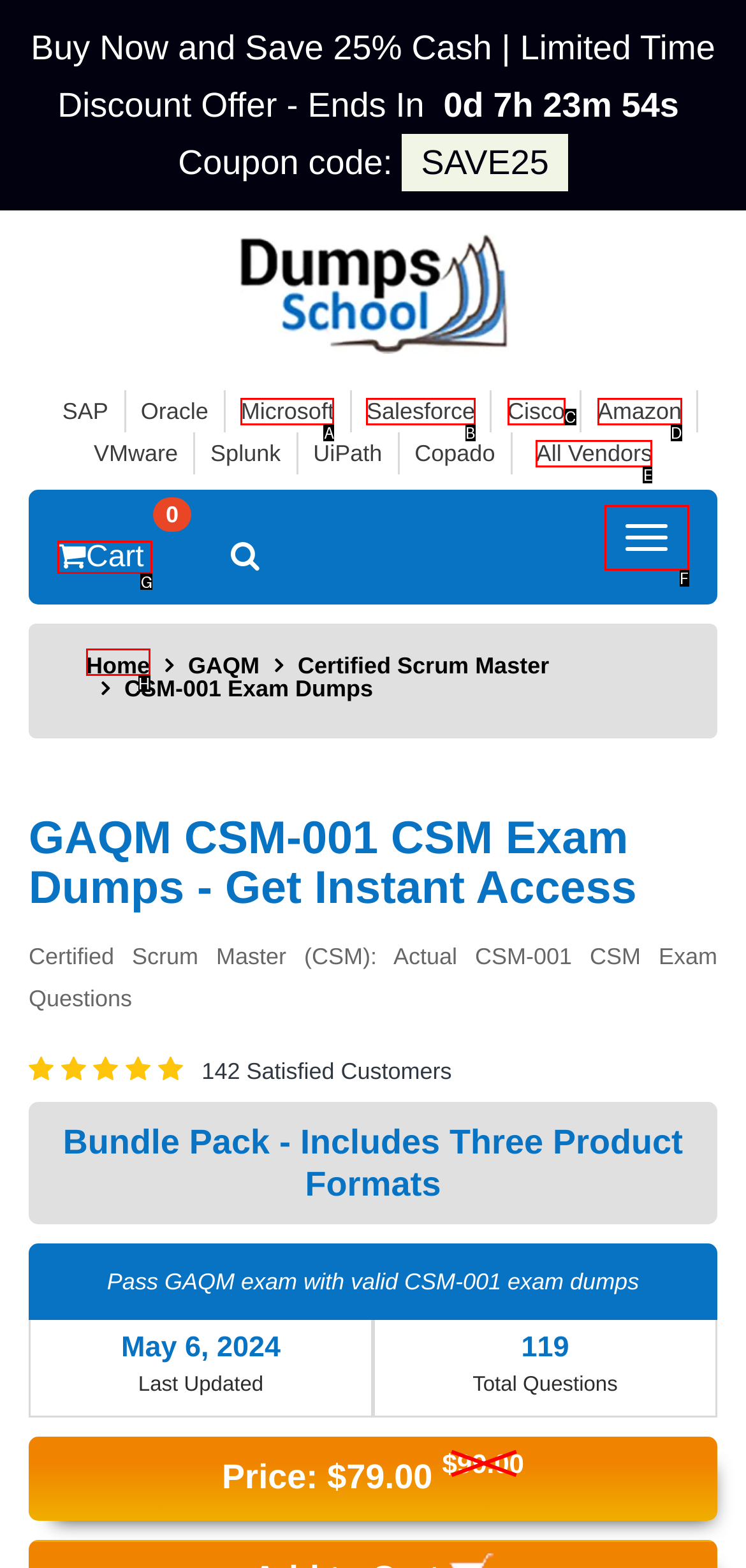Determine the letter of the element you should click to carry out the task: Click the 'Cart 0' link
Answer with the letter from the given choices.

G